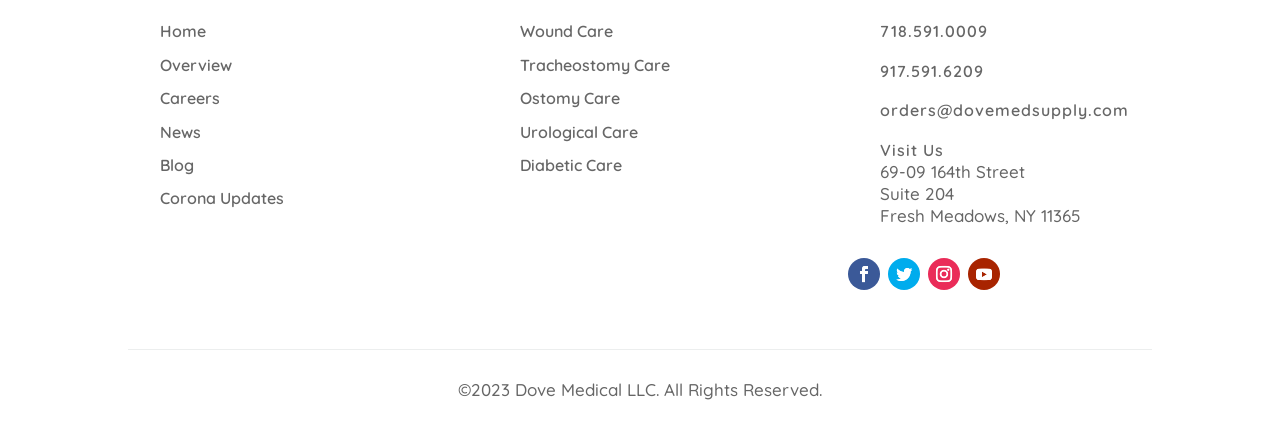Please identify the bounding box coordinates of the element I need to click to follow this instruction: "Go to Wound Care".

[0.406, 0.049, 0.479, 0.095]